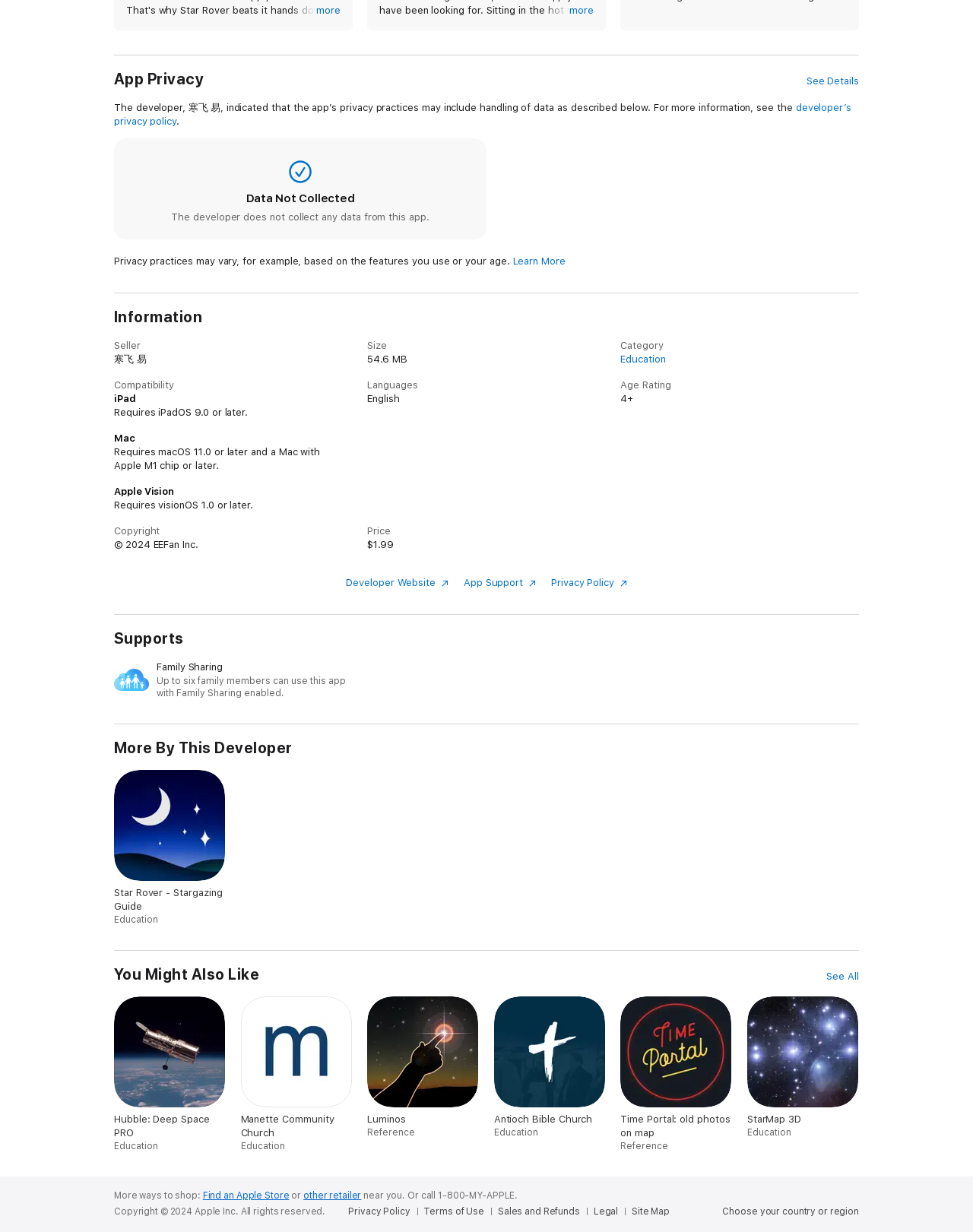Using the information in the image, give a detailed answer to the following question: What is the age rating of the app?

I found the age rating of the app by looking at the 'Age Rating' section under the 'Information' heading, which mentions '4+' as the age rating.